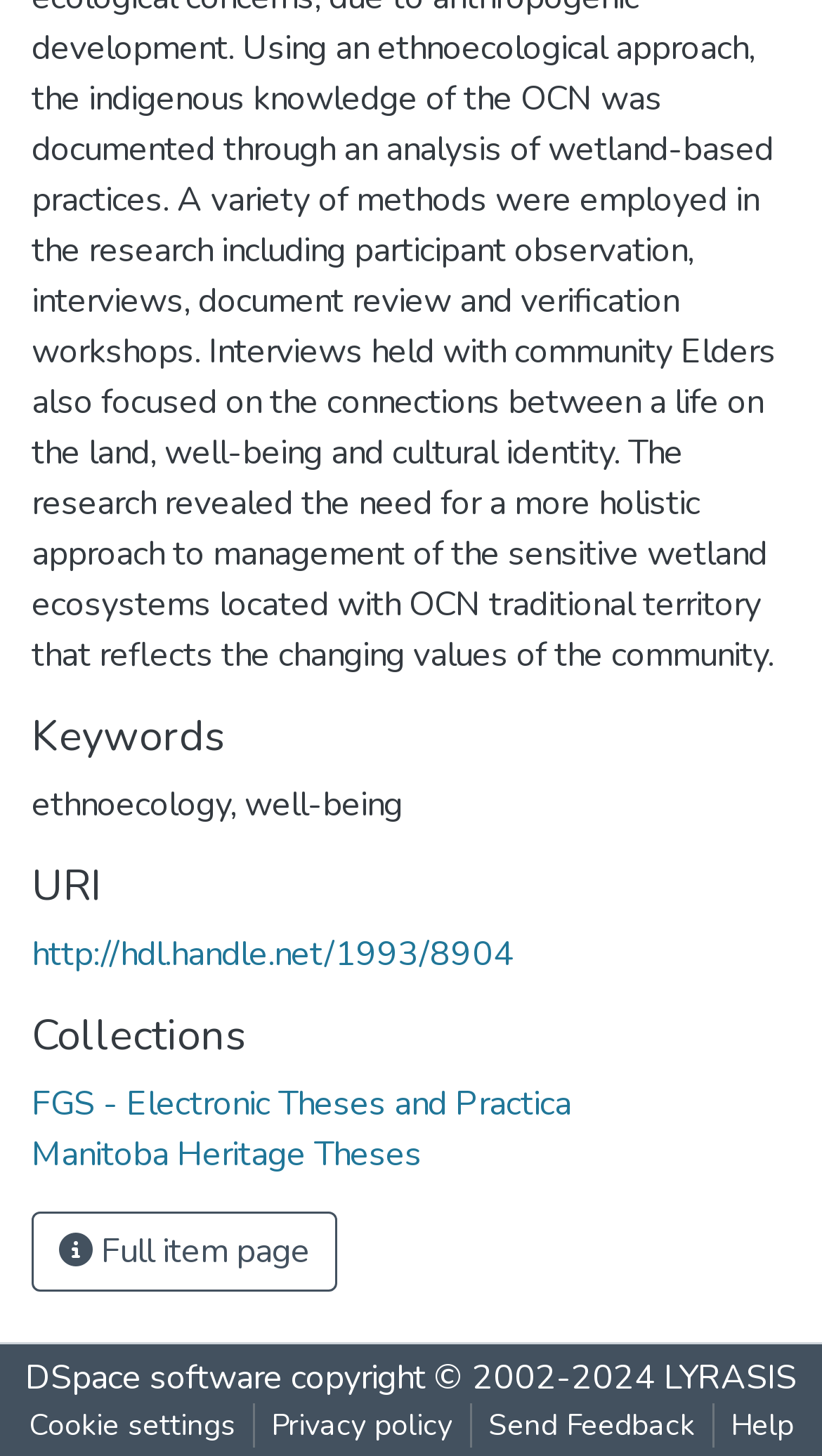What is the purpose of the button?
Carefully analyze the image and provide a thorough answer to the question.

The webpage has a button with the text ' Full item page', indicating that the purpose of the button is to navigate to the full item page.